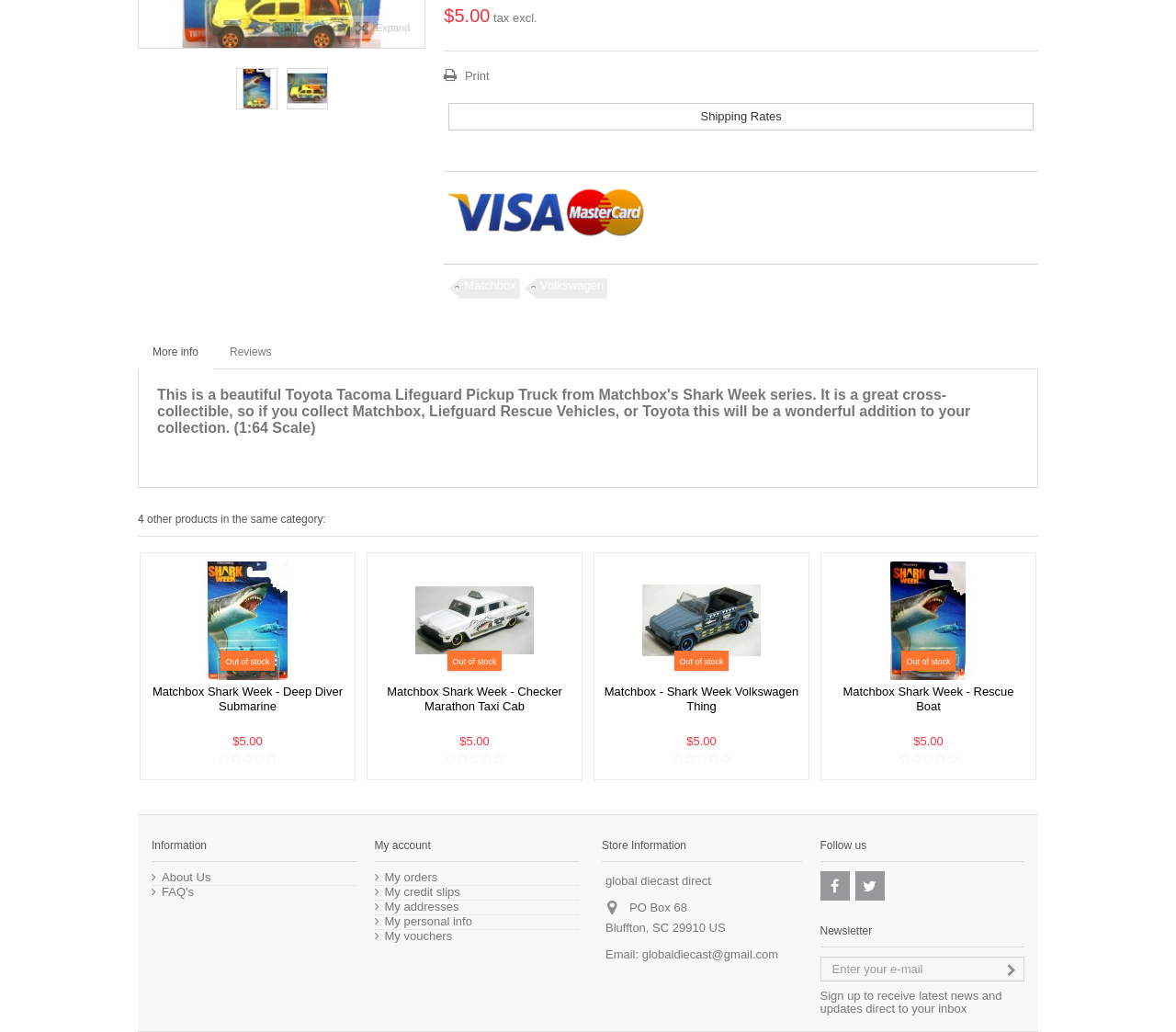Identify the bounding box coordinates for the UI element described as follows: "Matchbox". Ensure the coordinates are four float numbers between 0 and 1, formatted as [left, top, right, bottom].

[0.392, 0.27, 0.442, 0.289]